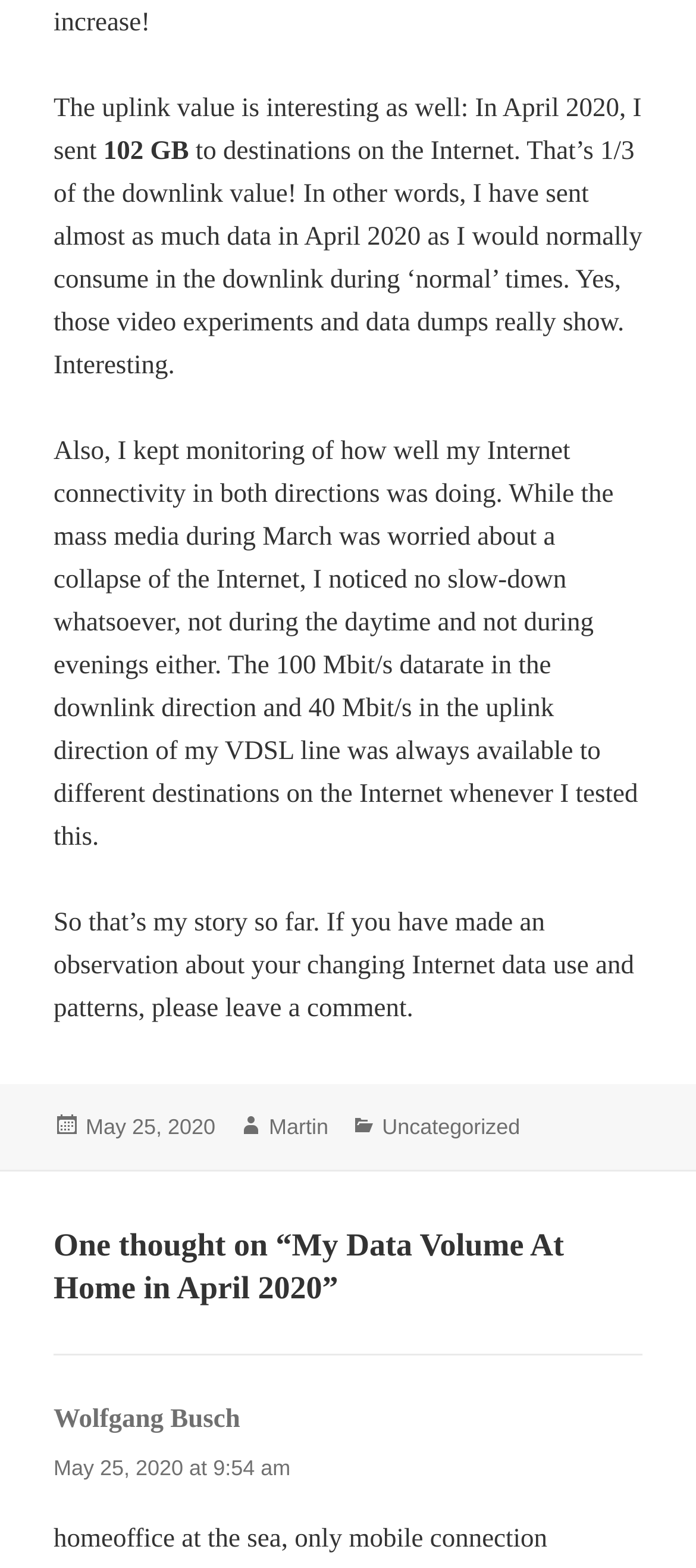Provide your answer in one word or a succinct phrase for the question: 
What is the category of the post?

Uncategorized